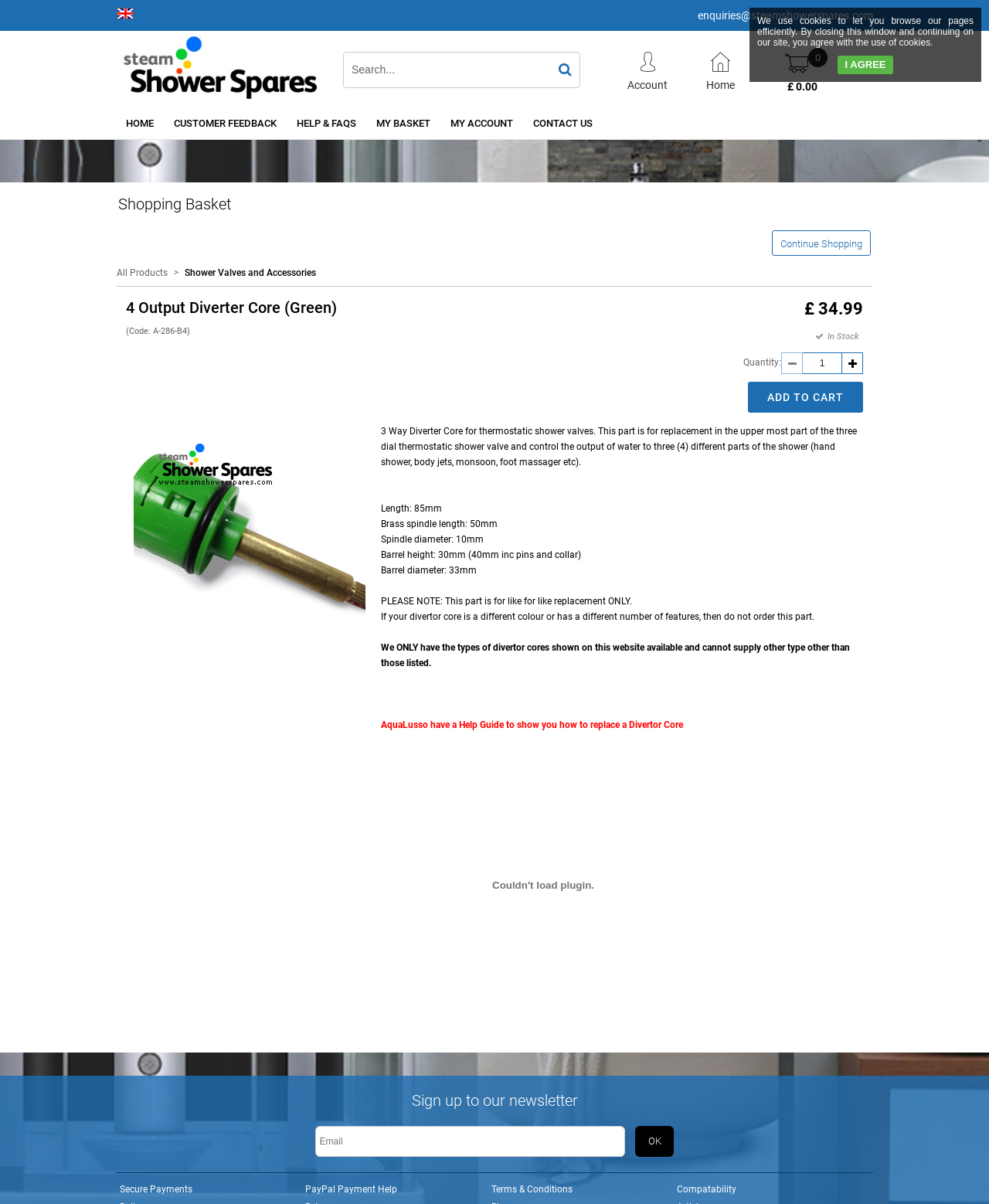What is the purpose of the 4 Output Diverter Core? Using the information from the screenshot, answer with a single word or phrase.

Replacement in thermostatic shower valves